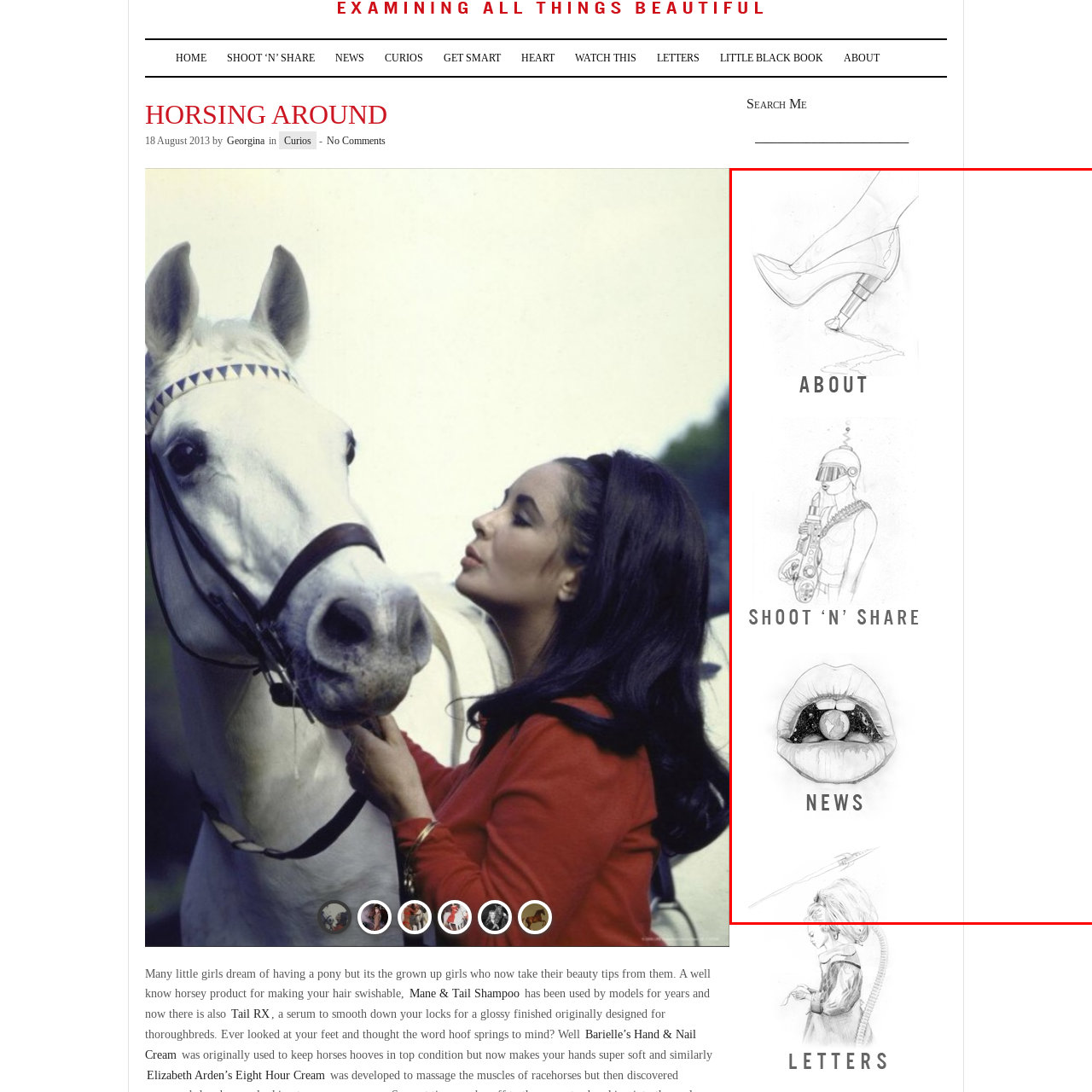Observe the image encased in the red box and deliver an in-depth response to the subsequent question by interpreting the details within the image:
What is the focus of the expressive pair of lips?

The expressive pair of lips adorned with fashionable accessories is likely focusing on beauty and self-expression. This can be inferred from the description of the image, which mentions a focus on beauty and self-expression, suggesting that the lips are meant to convey a sense of personal style and individuality.